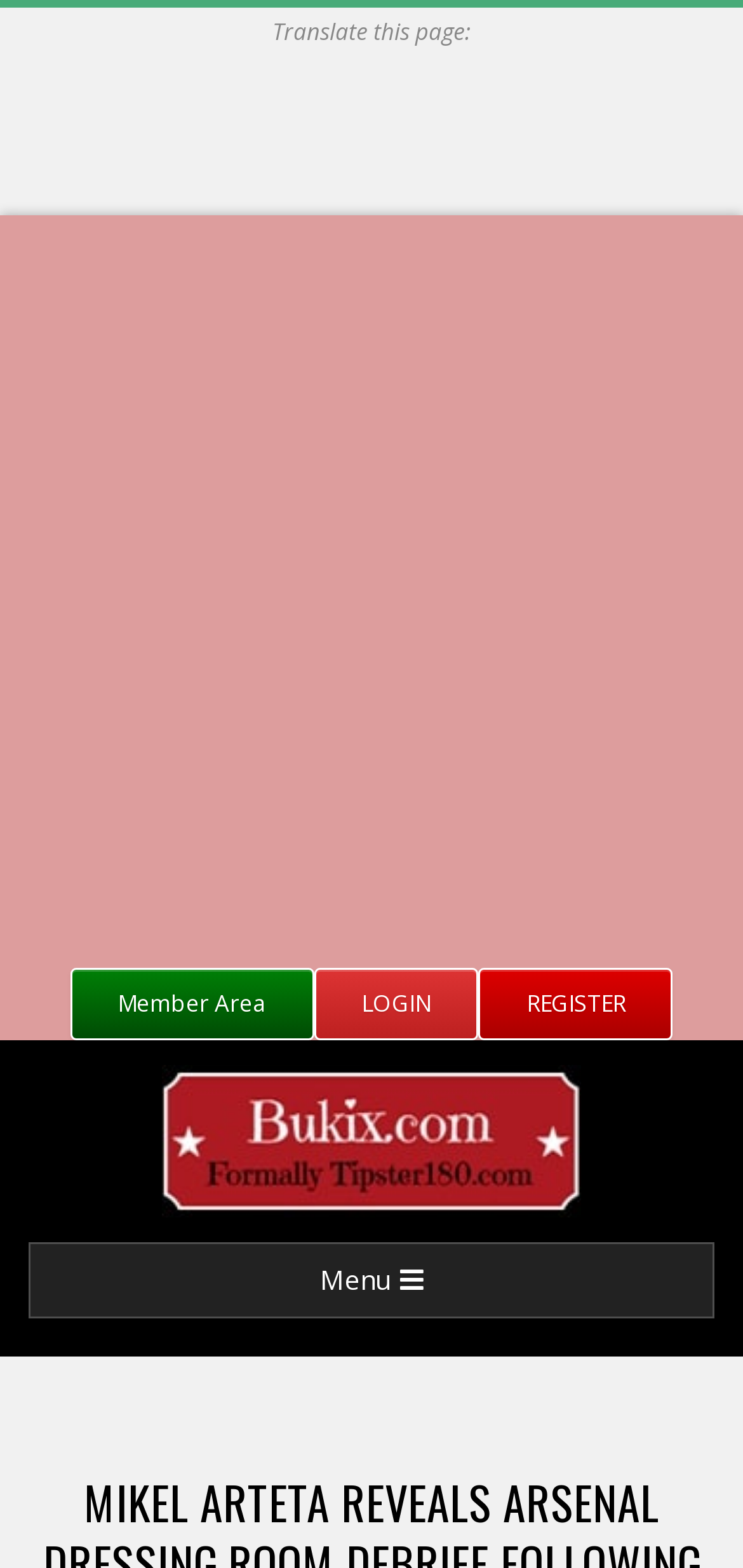Please give a one-word or short phrase response to the following question: 
Is there an image on the webpage?

Yes